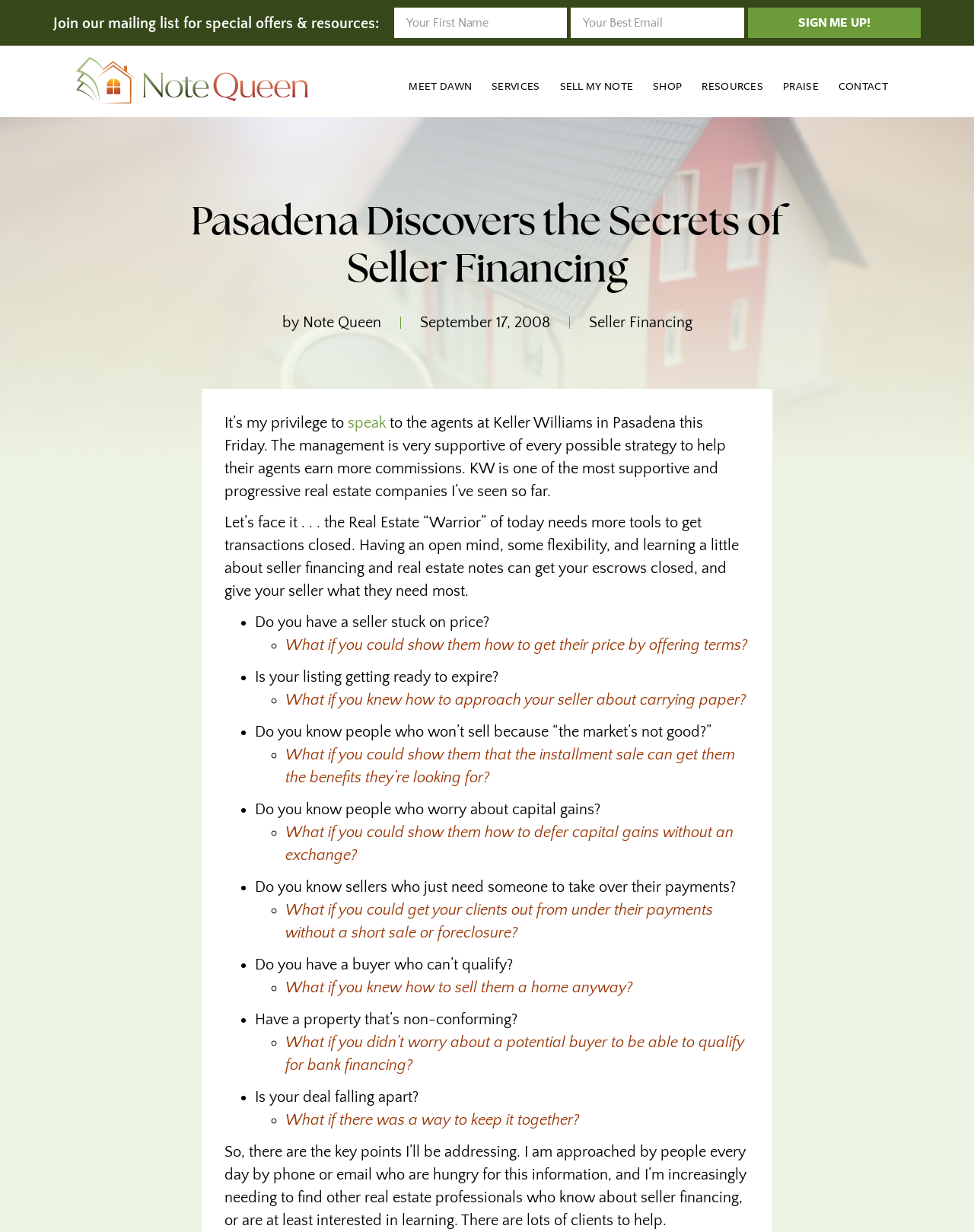Please answer the following question using a single word or phrase: 
What is the author's profession?

Real Estate Professional